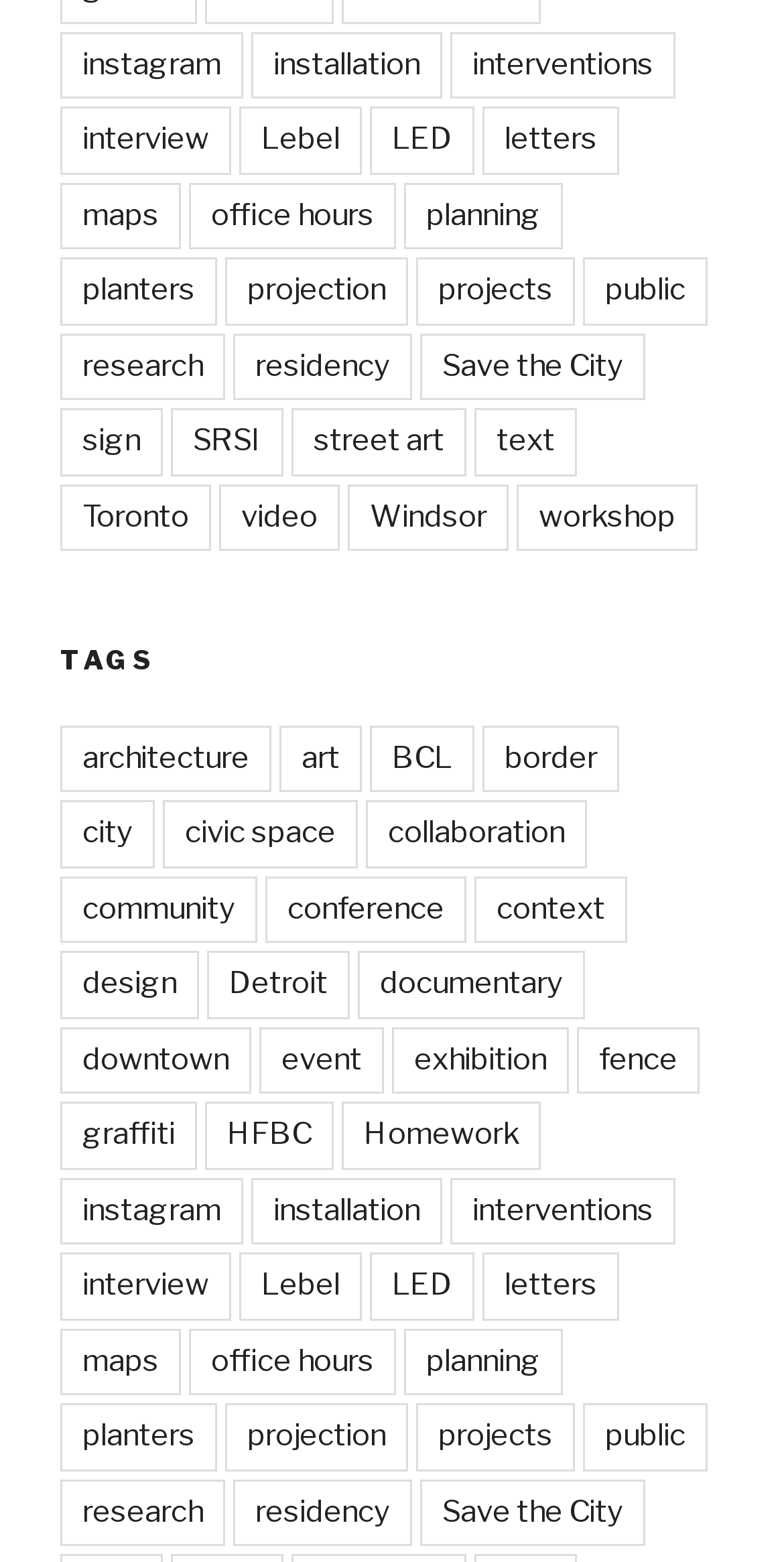Give a succinct answer to this question in a single word or phrase: 
How many unique words are there in the link texts?

43